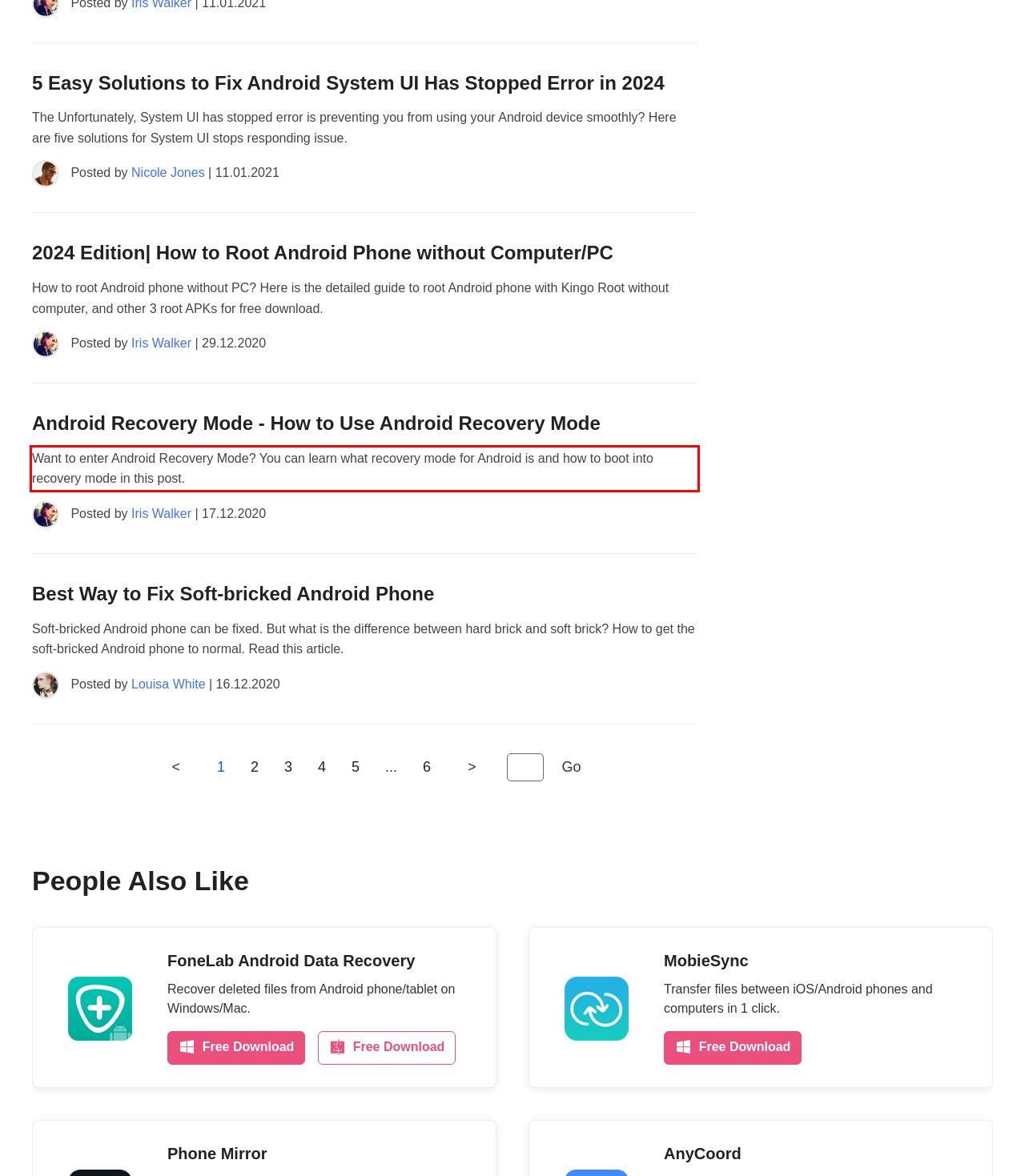Given a screenshot of a webpage, locate the red bounding box and extract the text it encloses.

Want to enter Android Recovery Mode? You can learn what recovery mode for Android is and how to boot into recovery mode in this post.